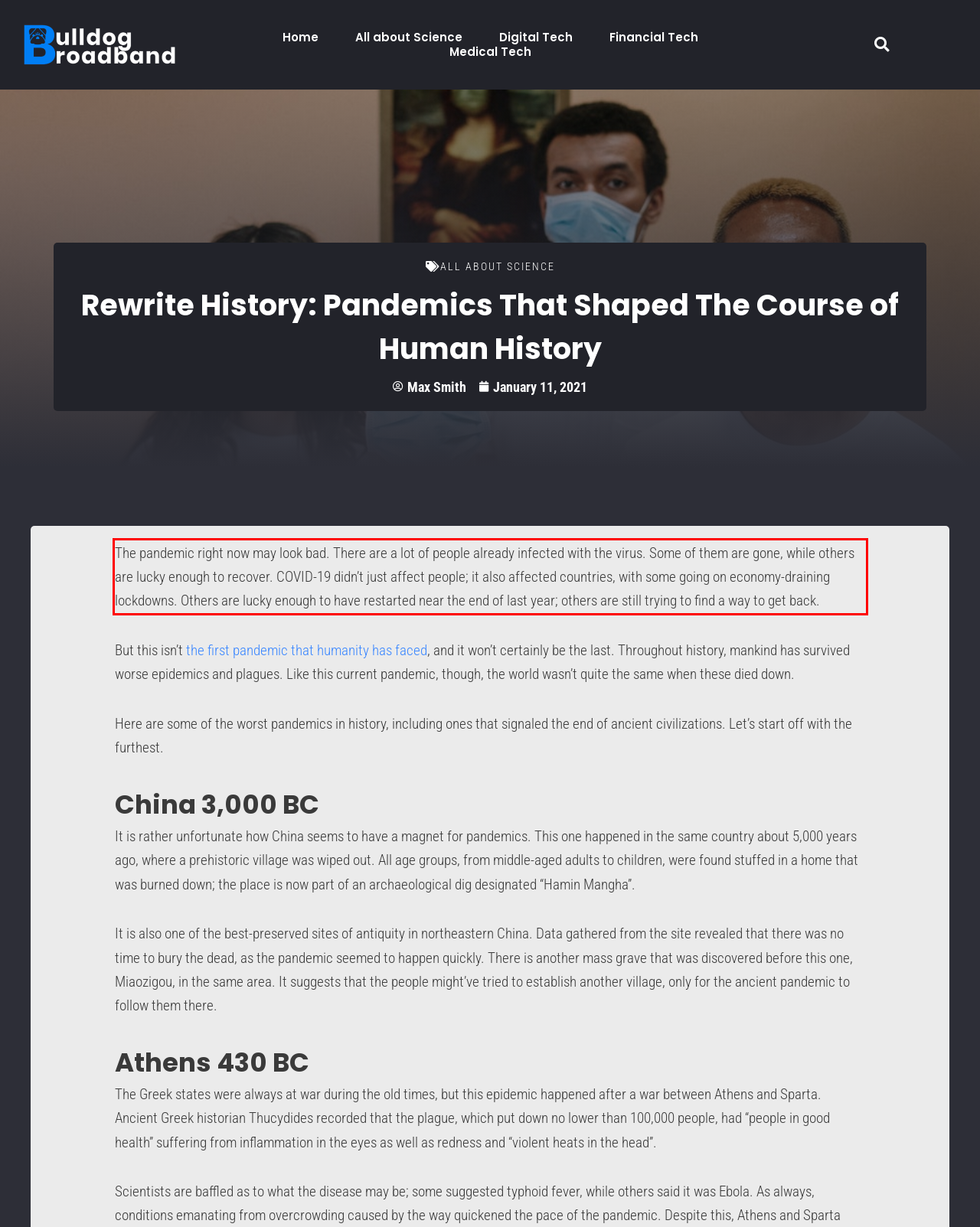Analyze the screenshot of a webpage where a red rectangle is bounding a UI element. Extract and generate the text content within this red bounding box.

The pandemic right now may look bad. There are a lot of people already infected with the virus. Some of them are gone, while others are lucky enough to recover. COVID-19 didn’t just affect people; it also affected countries, with some going on economy-draining lockdowns. Others are lucky enough to have restarted near the end of last year; others are still trying to find a way to get back.